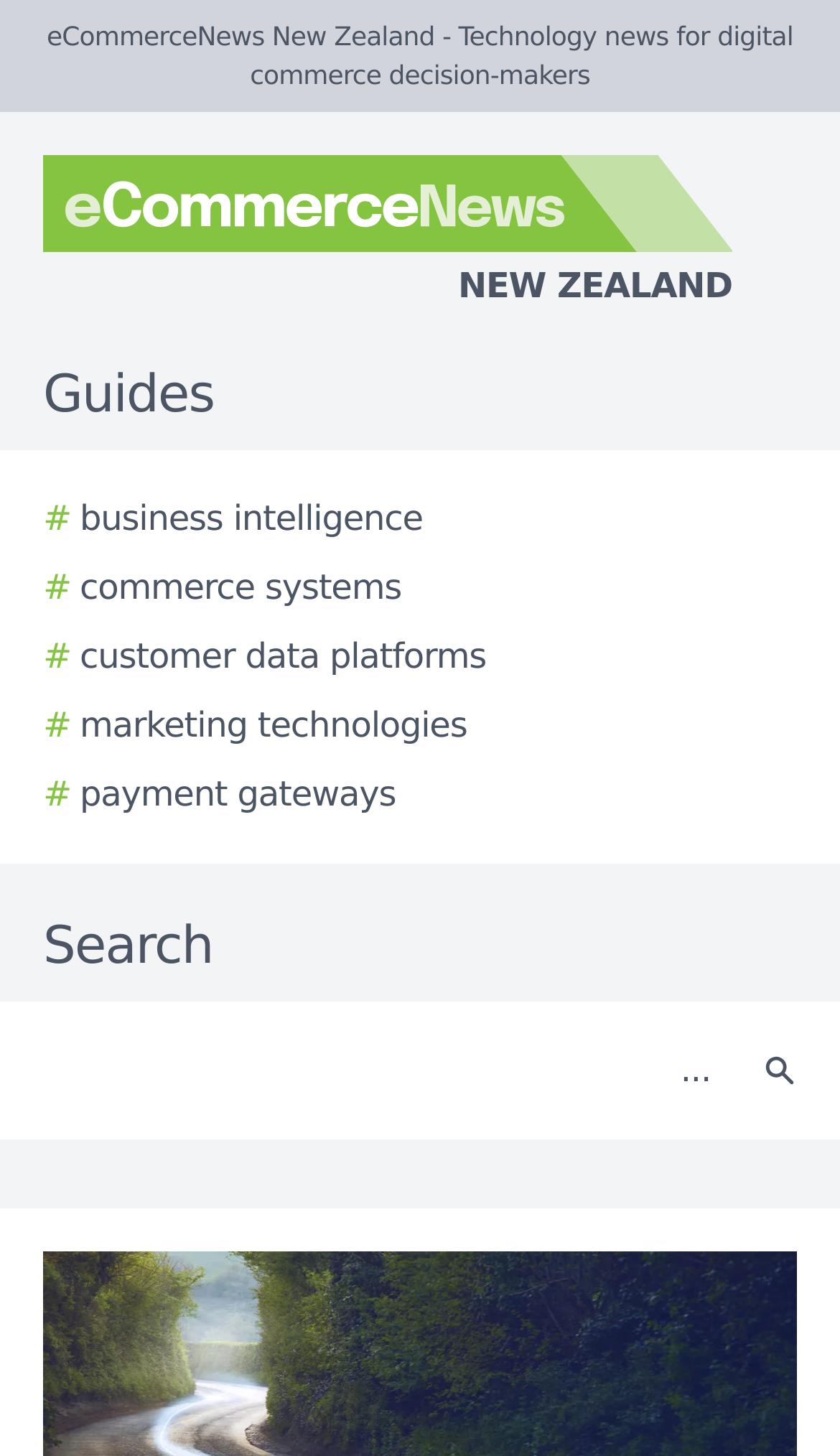Please locate the bounding box coordinates of the element's region that needs to be clicked to follow the instruction: "go to business intelligence guide". The bounding box coordinates should be provided as four float numbers between 0 and 1, i.e., [left, top, right, bottom].

[0.051, 0.339, 0.503, 0.374]